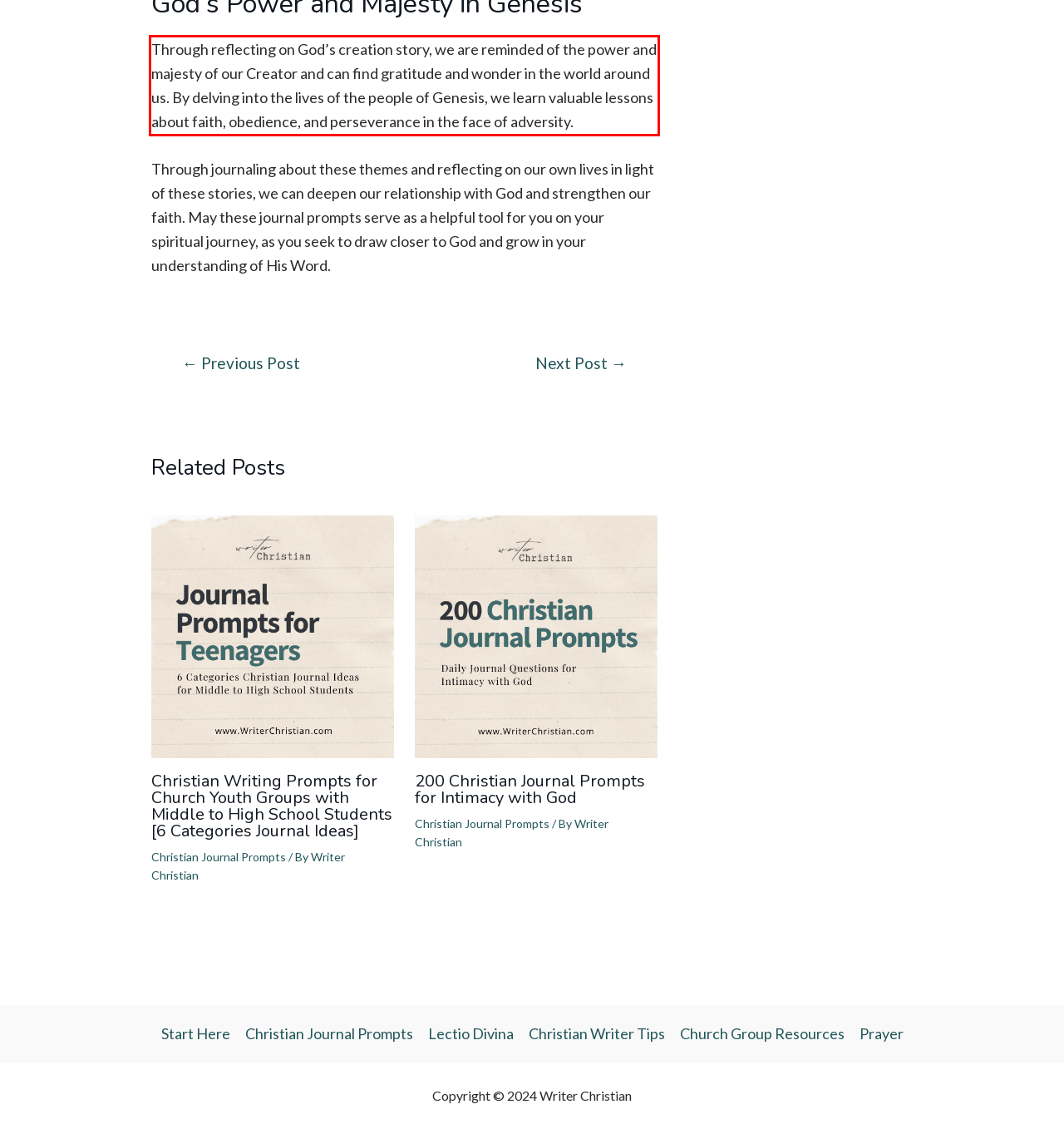Please look at the screenshot provided and find the red bounding box. Extract the text content contained within this bounding box.

Through reflecting on God’s creation story, we are reminded of the power and majesty of our Creator and can find gratitude and wonder in the world around us. By delving into the lives of the people of Genesis, we learn valuable lessons about faith, obedience, and perseverance in the face of adversity.